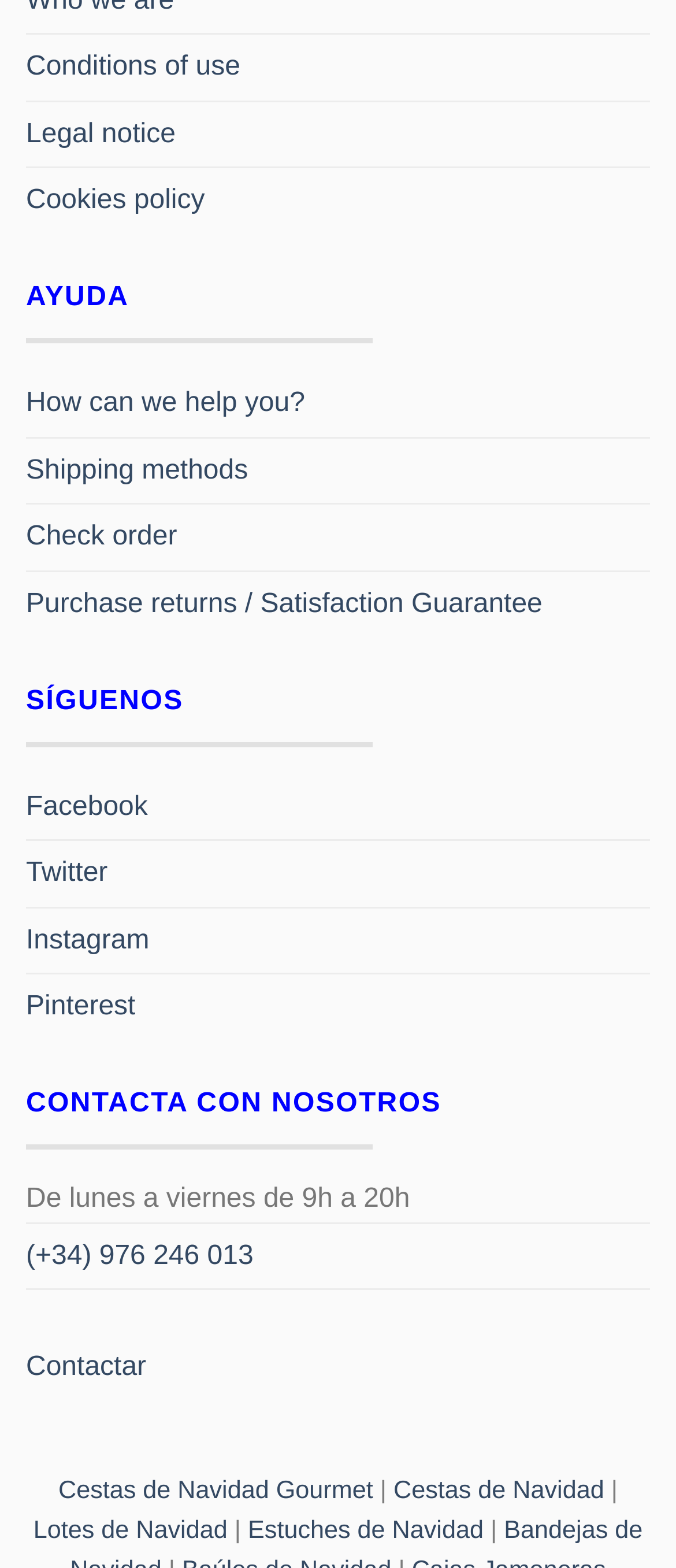What is the last link in the navigation section? Based on the image, give a response in one word or a short phrase.

Purchase returns / Satisfaction Guarantee